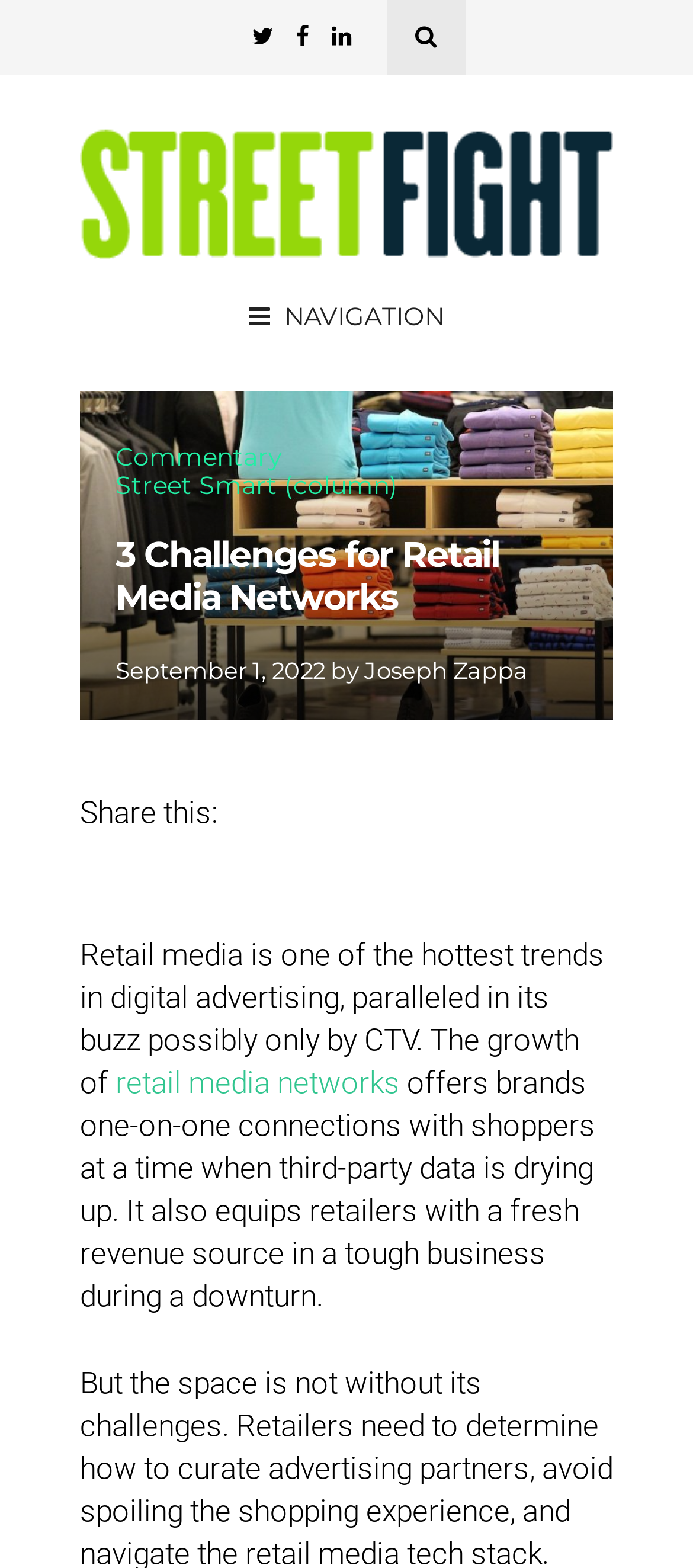Calculate the bounding box coordinates of the UI element given the description: "alt="Street Fight"".

[0.115, 0.082, 0.885, 0.165]